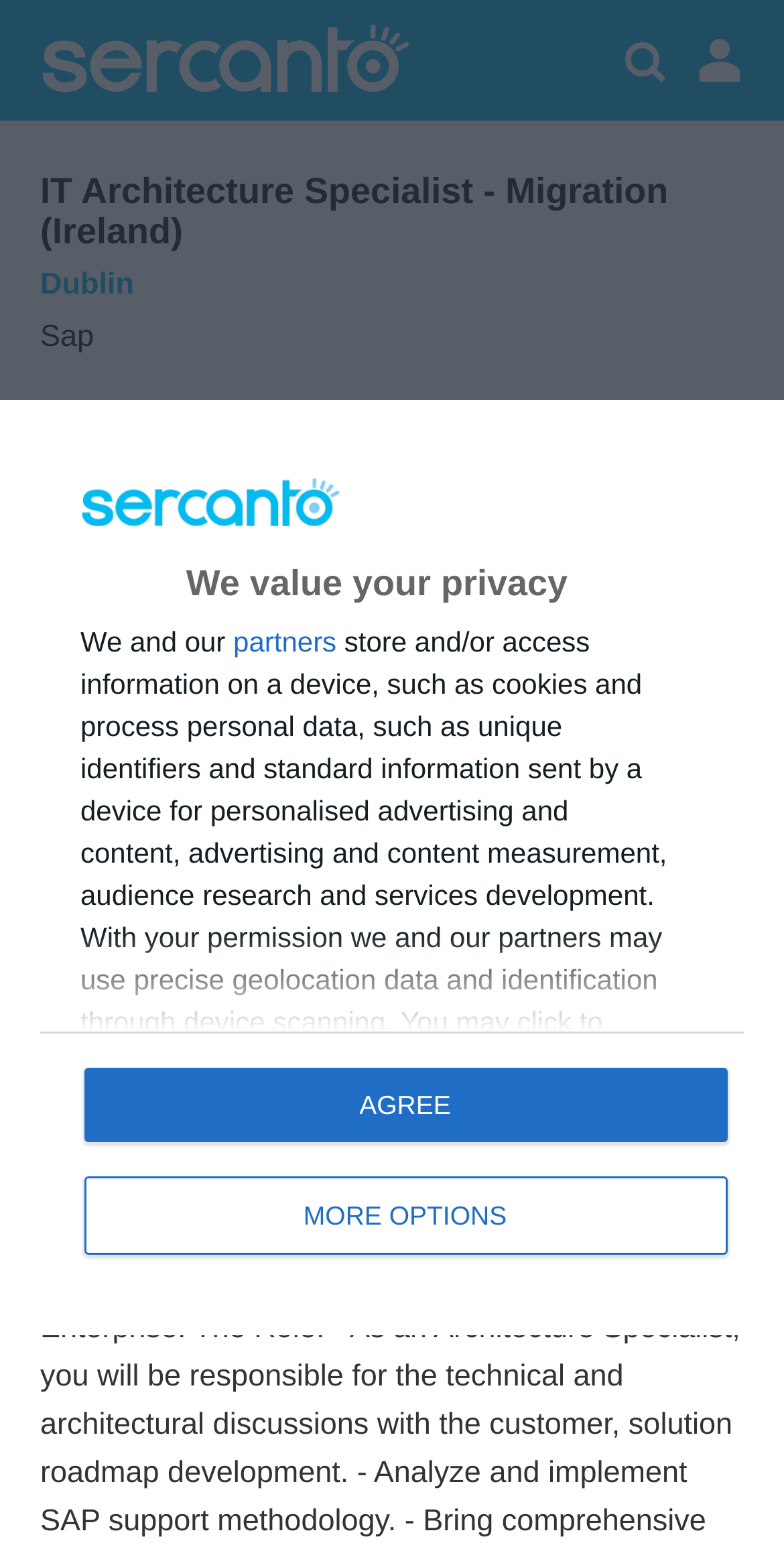Generate a comprehensive description of the webpage.

The webpage appears to be a job posting for an IT Architecture Specialist position in Dublin, Ireland, at a company called Sercanto. At the top of the page, there are two links, one on the left and one on the right, which are not explicitly labeled. Below these links, there is a heading that displays the job title and location.

On the top-left corner of the page, there is a dialog box with a figure containing a publisher logo and a heading that reads "We value your privacy". Below this, there is a block of text that explains how the company and its partners use cookies and process personal data for personalized advertising, content measurement, and services development. There are two buttons, "partners" and "MORE OPTIONS", and a longer text that provides more detailed information about the data processing and consent options.

On the bottom-right corner of the page, there is a button labeled "AGREE" and another button labeled "APPLY NOW", which is likely a call-to-action for job applicants. There is also an SVG icon representing a user on the top-right corner of the page.

Overall, the page is focused on providing information about the job posting and obtaining user consent for data processing.